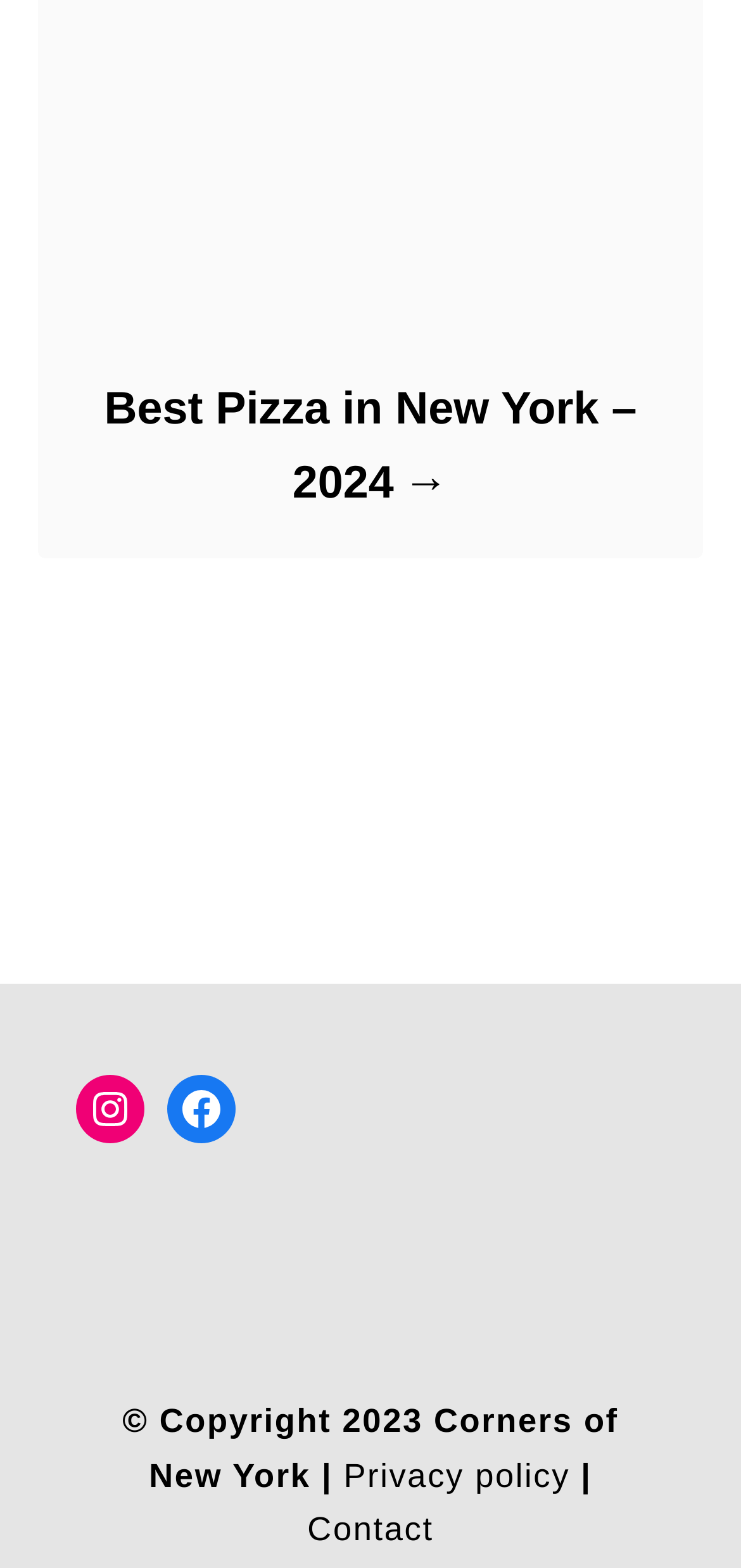Please answer the following question using a single word or phrase: 
What are the available links at the bottom?

Privacy policy, Contact